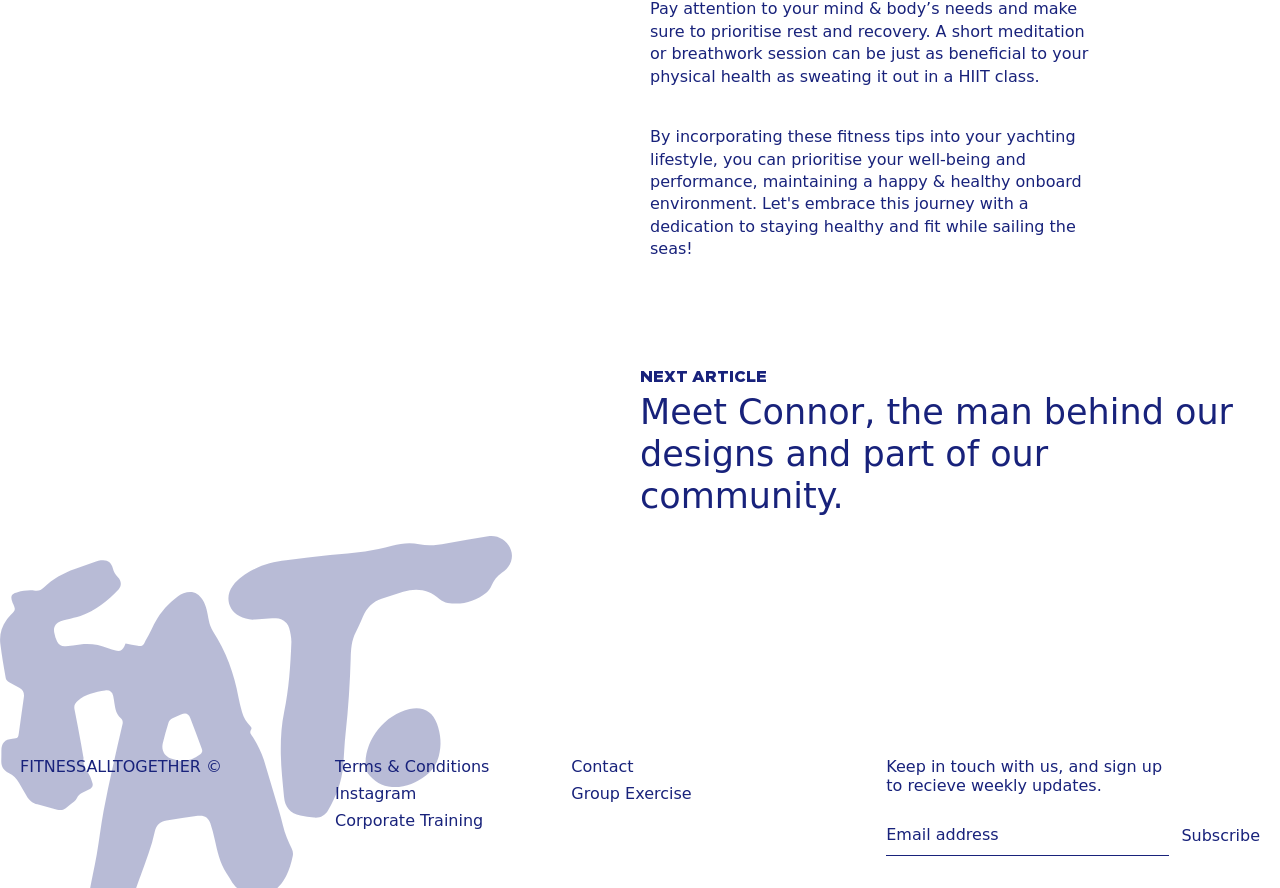Determine the bounding box coordinates of the clickable element necessary to fulfill the instruction: "go to Fiction Archives". Provide the coordinates as four float numbers within the 0 to 1 range, i.e., [left, top, right, bottom].

None